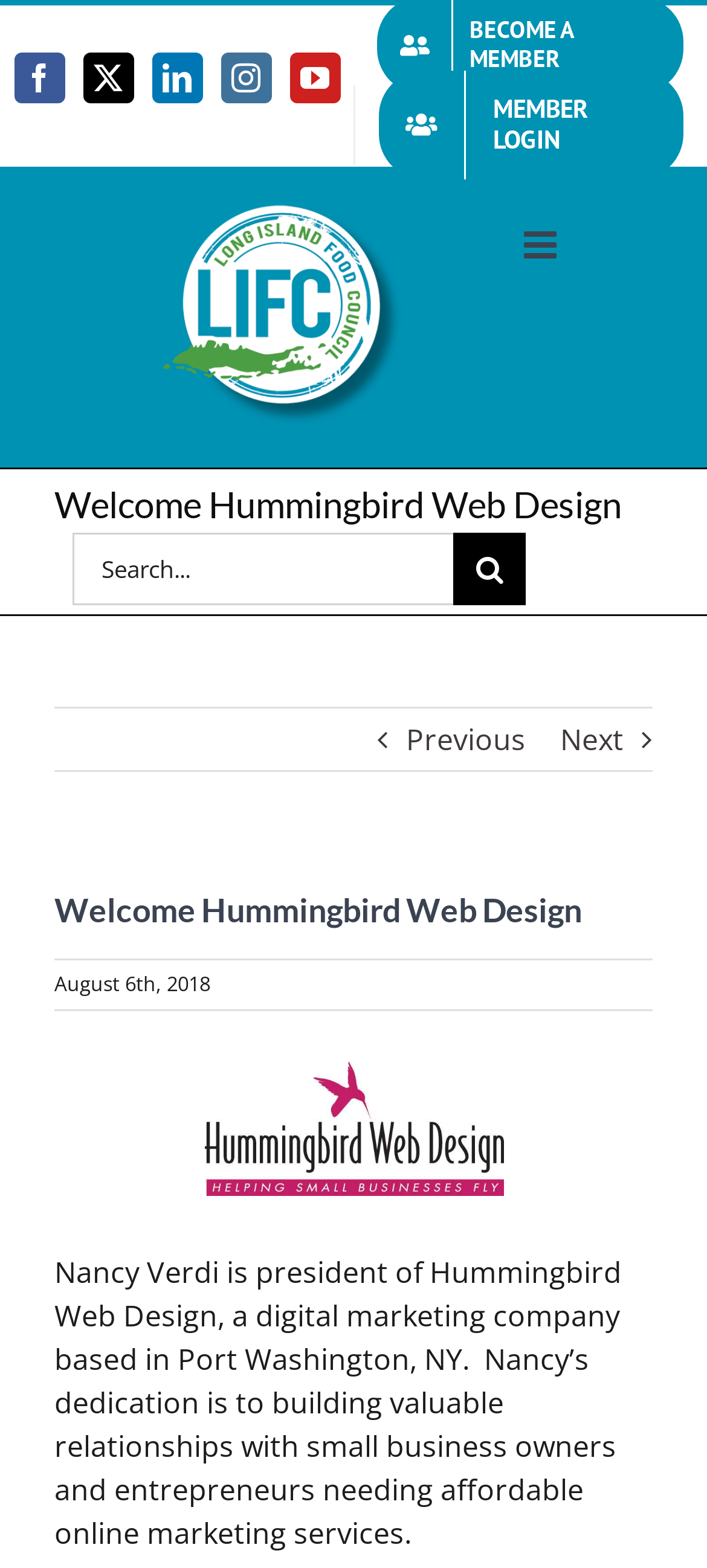Use a single word or phrase to answer this question: 
What is the date mentioned on the webpage?

August 6th, 2018